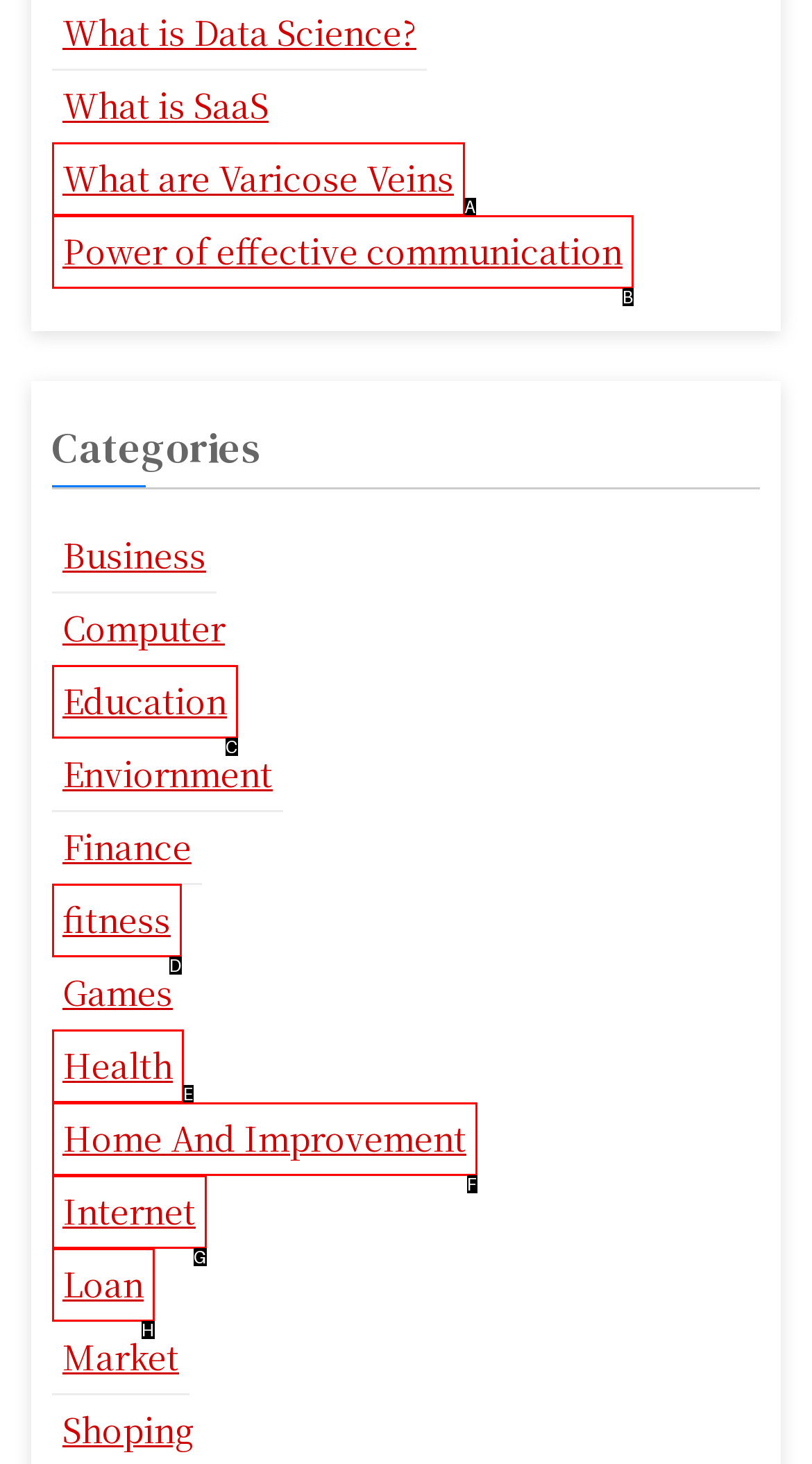Tell me which option best matches the description: Power of effective communication
Answer with the option's letter from the given choices directly.

B